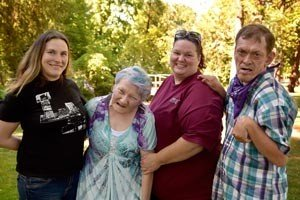Respond with a single word or phrase to the following question: What is the color of the shirt worn by the woman on the left?

Black